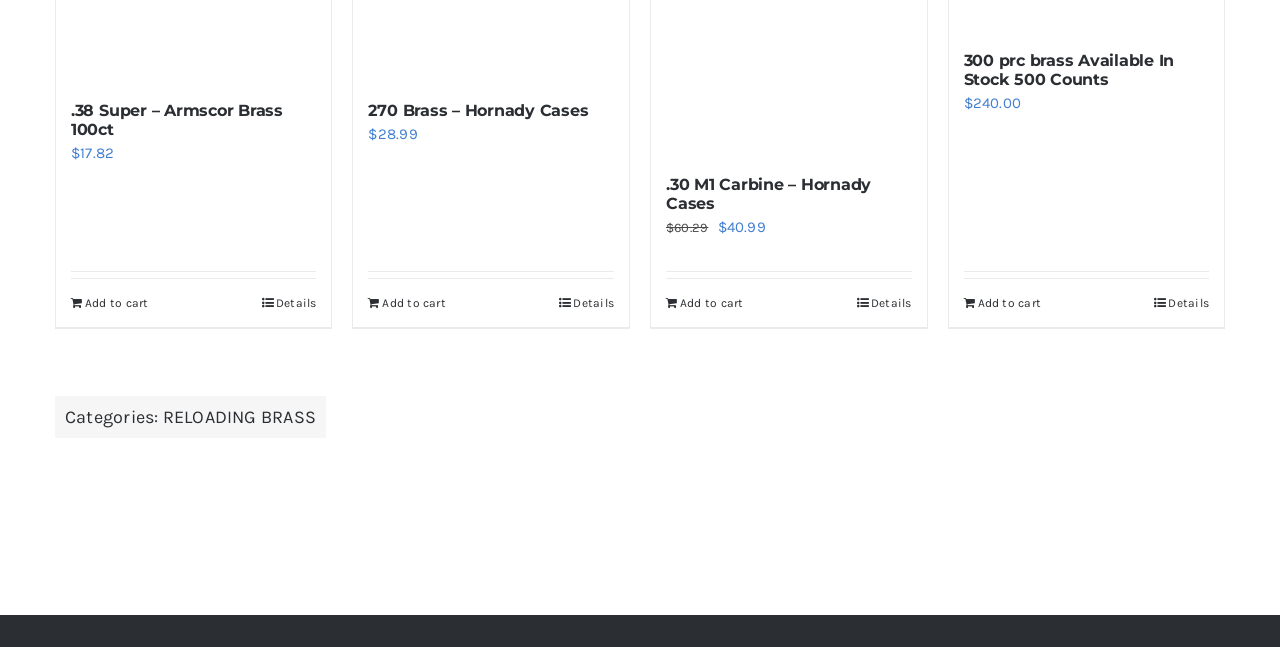What can be done with the .38 Super – Armscor Brass 100ct product?
Using the image, respond with a single word or phrase.

Add to cart